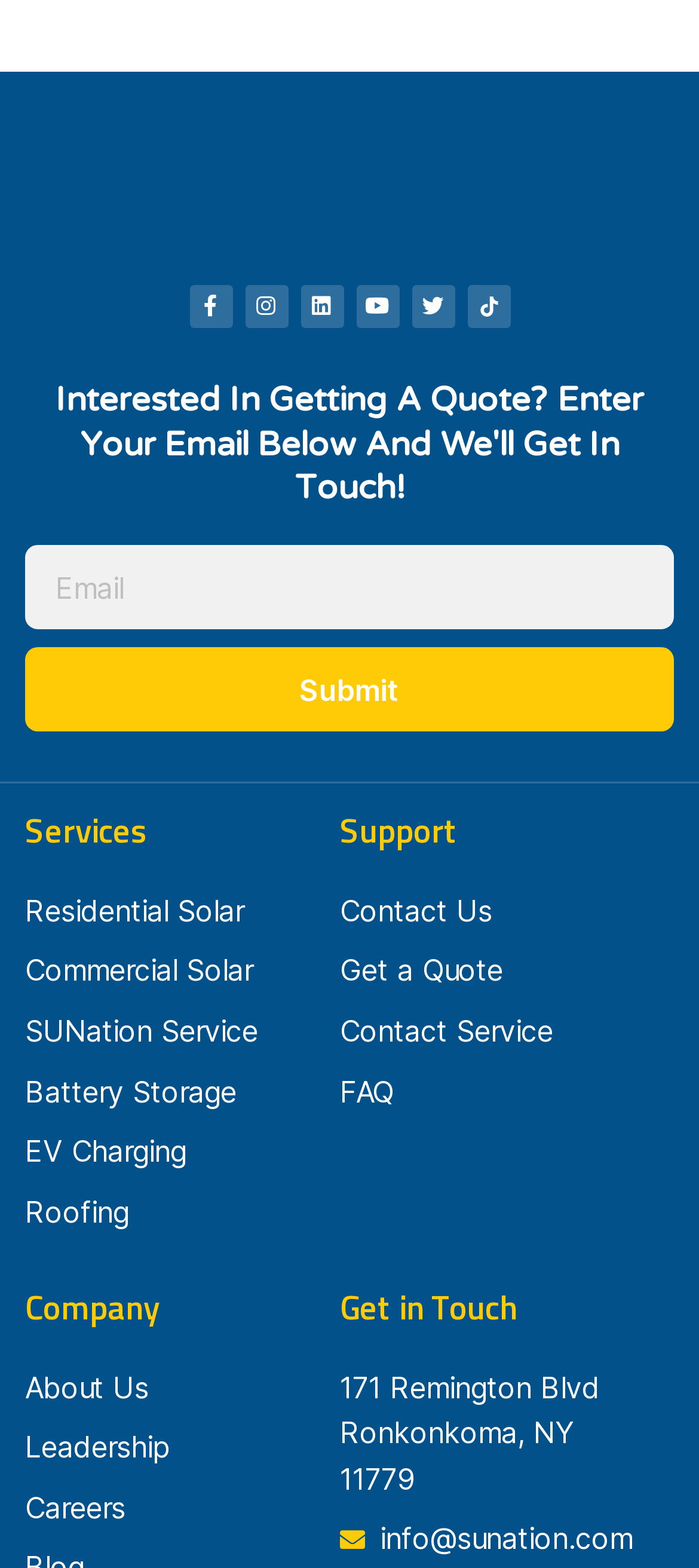Provide the bounding box coordinates of the HTML element described by the text: "SUNation Service". The coordinates should be in the format [left, top, right, bottom] with values between 0 and 1.

[0.036, 0.644, 0.414, 0.673]